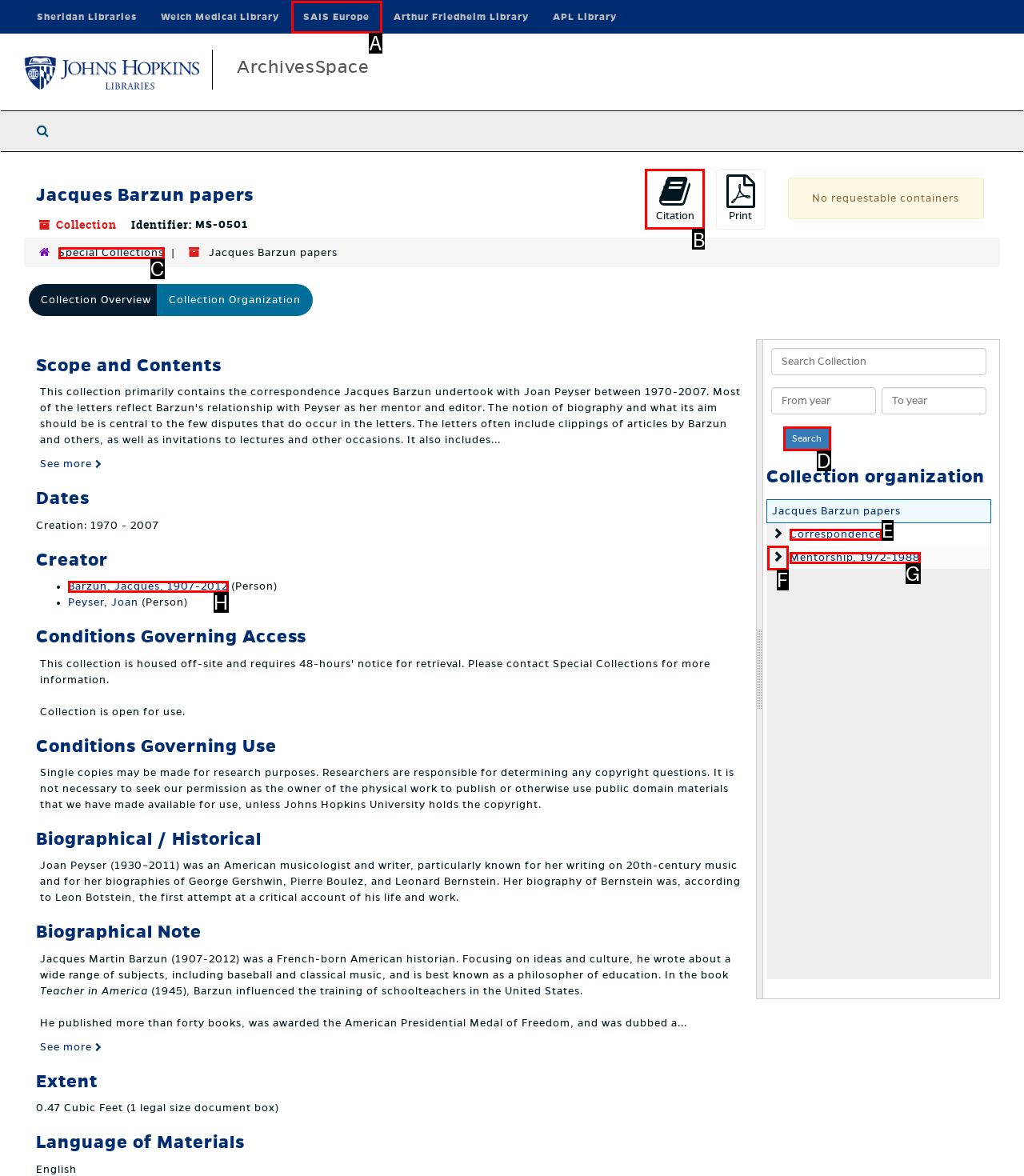From the options shown in the screenshot, tell me which lettered element I need to click to complete the task: Cite the collection.

B